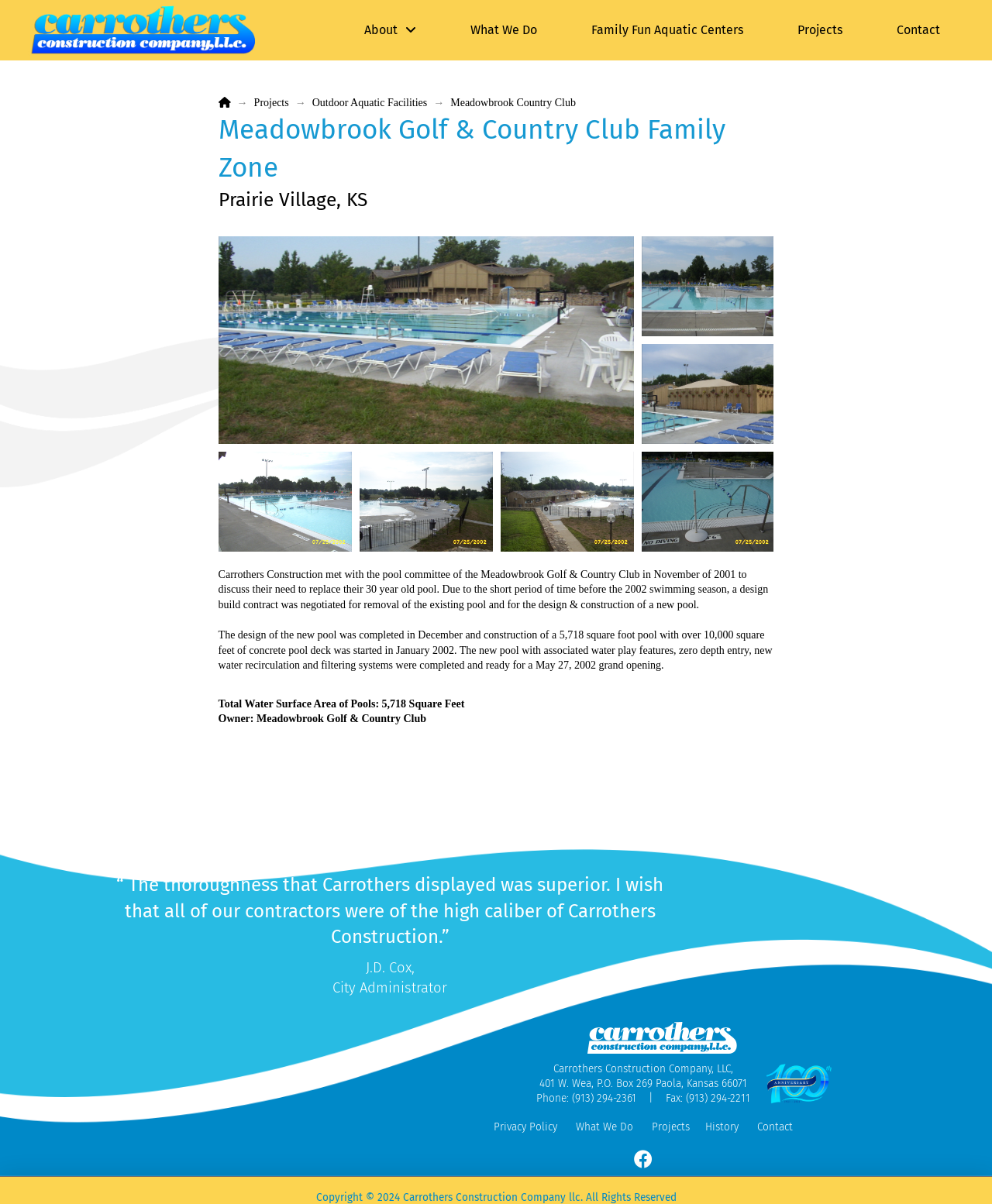Identify the bounding box coordinates for the region to click in order to carry out this instruction: "View the 'Meadowbrook Country Club' project". Provide the coordinates using four float numbers between 0 and 1, formatted as [left, top, right, bottom].

[0.454, 0.08, 0.58, 0.091]